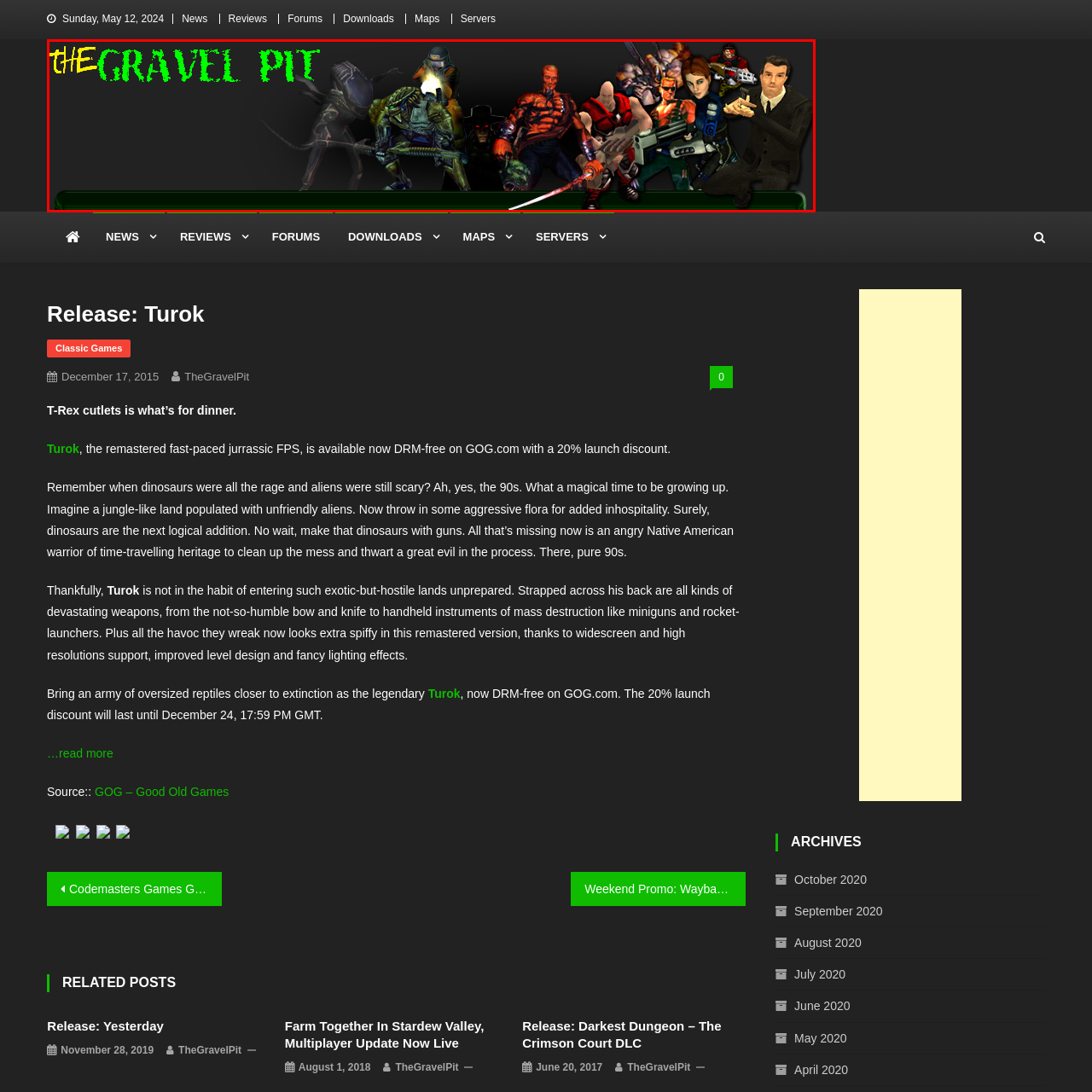Provide an elaborate description of the image marked by the red boundary.

The image features a vibrant and dynamic header for "The Gravel Pit," a hub for classic PC gaming enthusiasts. Set against a dark background, the title is boldly displayed in a graffiti-style font, with "GRAVEL PIT" emphasized in bright green and yellow hues, evoking a sense of nostalgia and excitement for the retro gaming era. 

Flanking the title are iconic characters from various classic video games, showcasing the diversity and richness of the gaming experience offered. These characters, portrayed in a stylized art format, include futuristic soldiers, stealthy operatives, and various fantastical beings, alluding to the thrilling adventures and challenges that players could engage in during the height of 90s gaming. 

Overall, the image serves as a captivating invitation to explore "The Gravel Pit," a site dedicated to celebrating and reviving classic gaming memories.